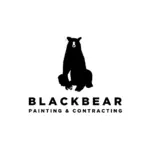Provide a single word or phrase answer to the question: 
What is the font style of the company name?

Bold uppercase